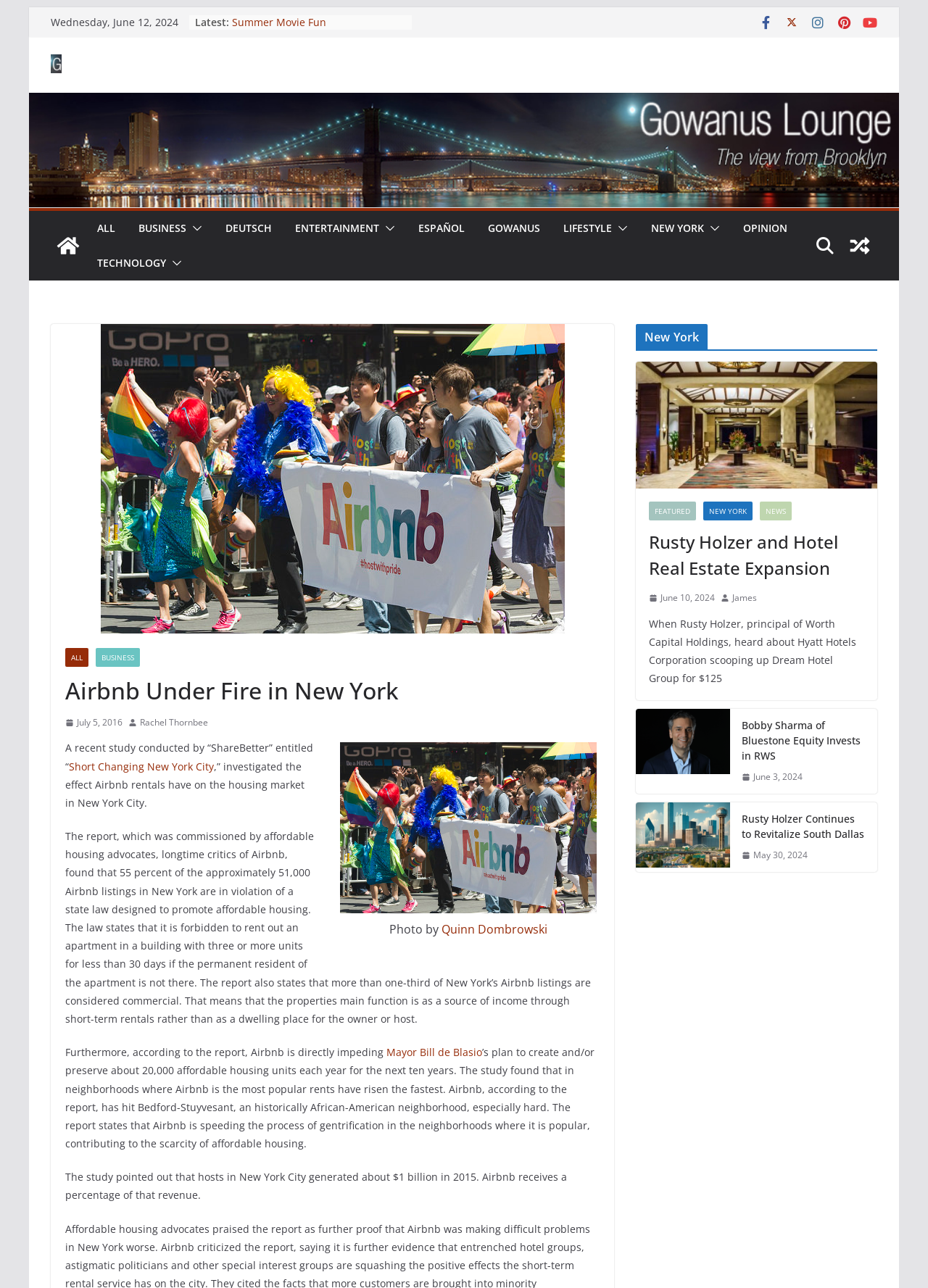Generate the text of the webpage's primary heading.

Airbnb Under Fire in New York